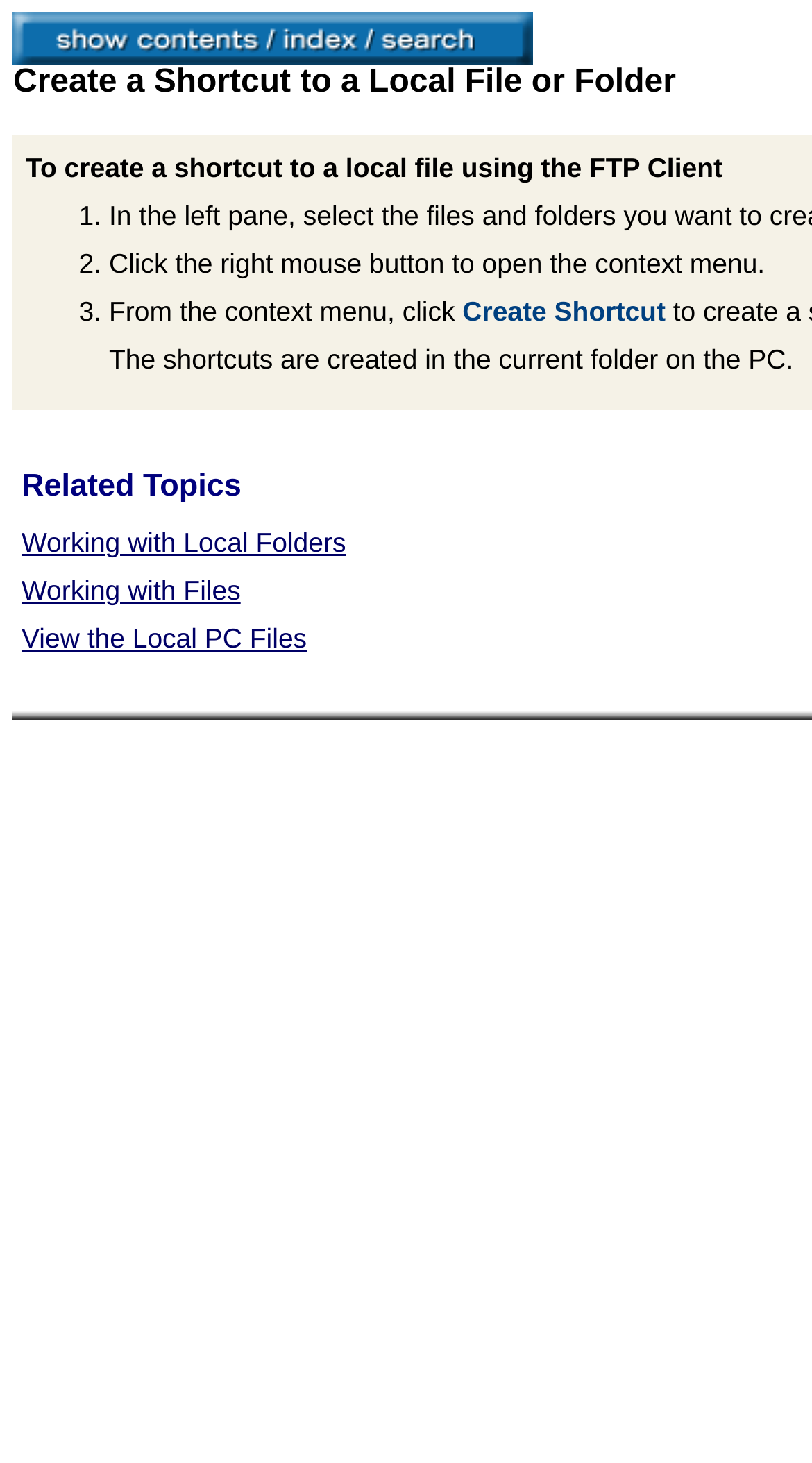Using floating point numbers between 0 and 1, provide the bounding box coordinates in the format (top-left x, top-left y, bottom-right x, bottom-right y). Locate the UI element described here: View the Local PC Files

[0.026, 0.426, 0.378, 0.447]